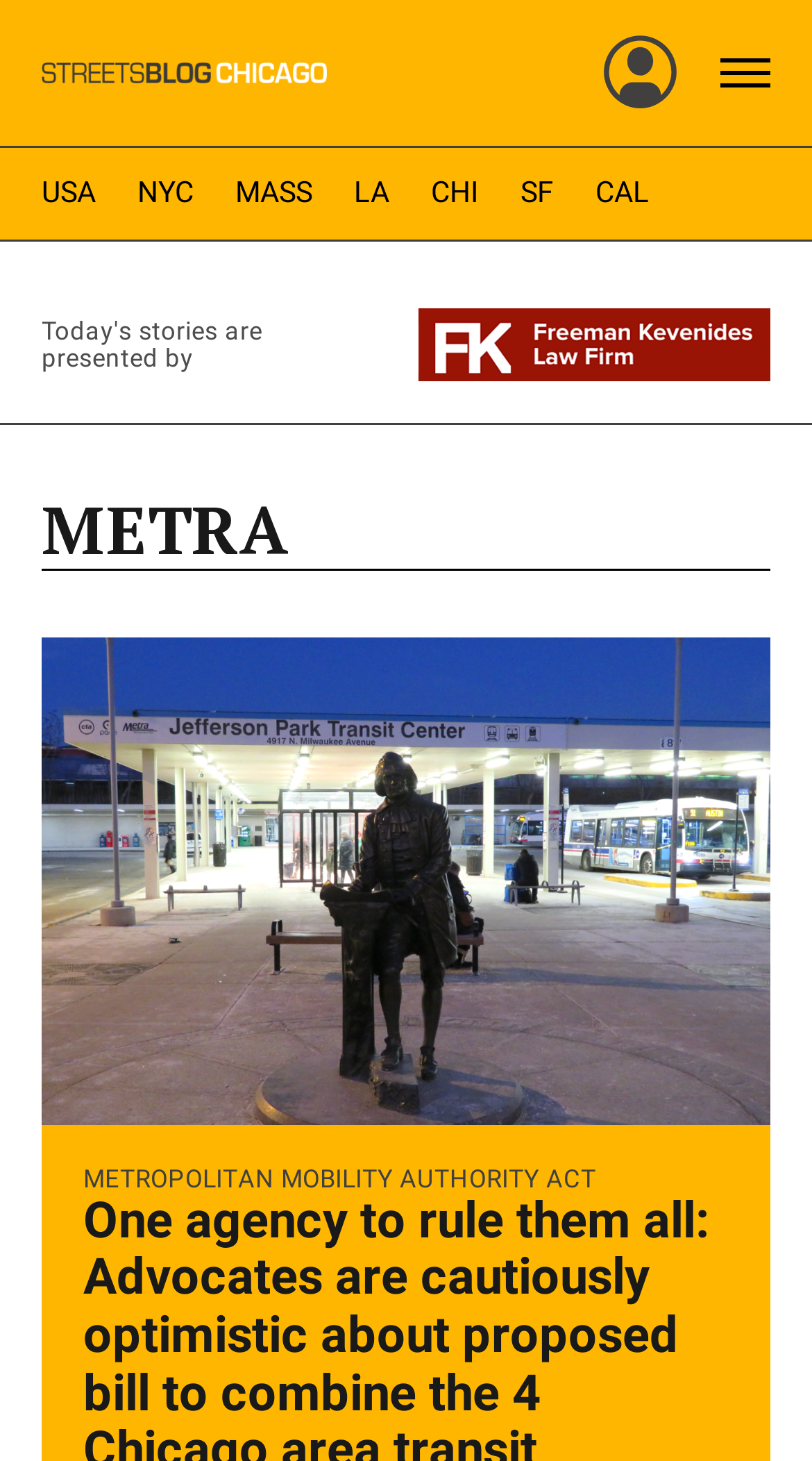What is the purpose of the button?
Using the screenshot, give a one-word or short phrase answer.

Open Menu